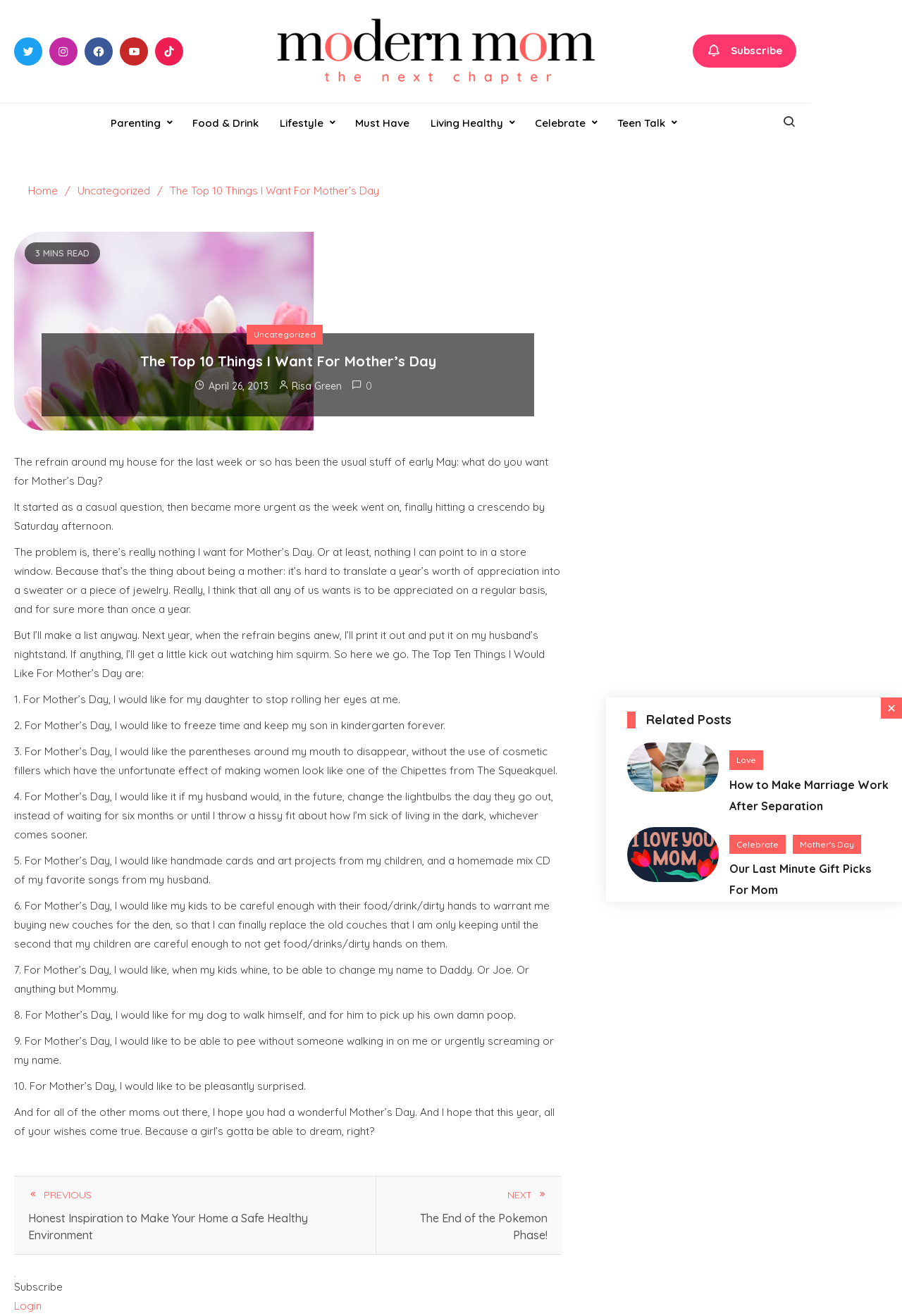Could you indicate the bounding box coordinates of the region to click in order to complete this instruction: "Click on the 'ModernMom' link".

[0.285, 0.033, 0.675, 0.043]